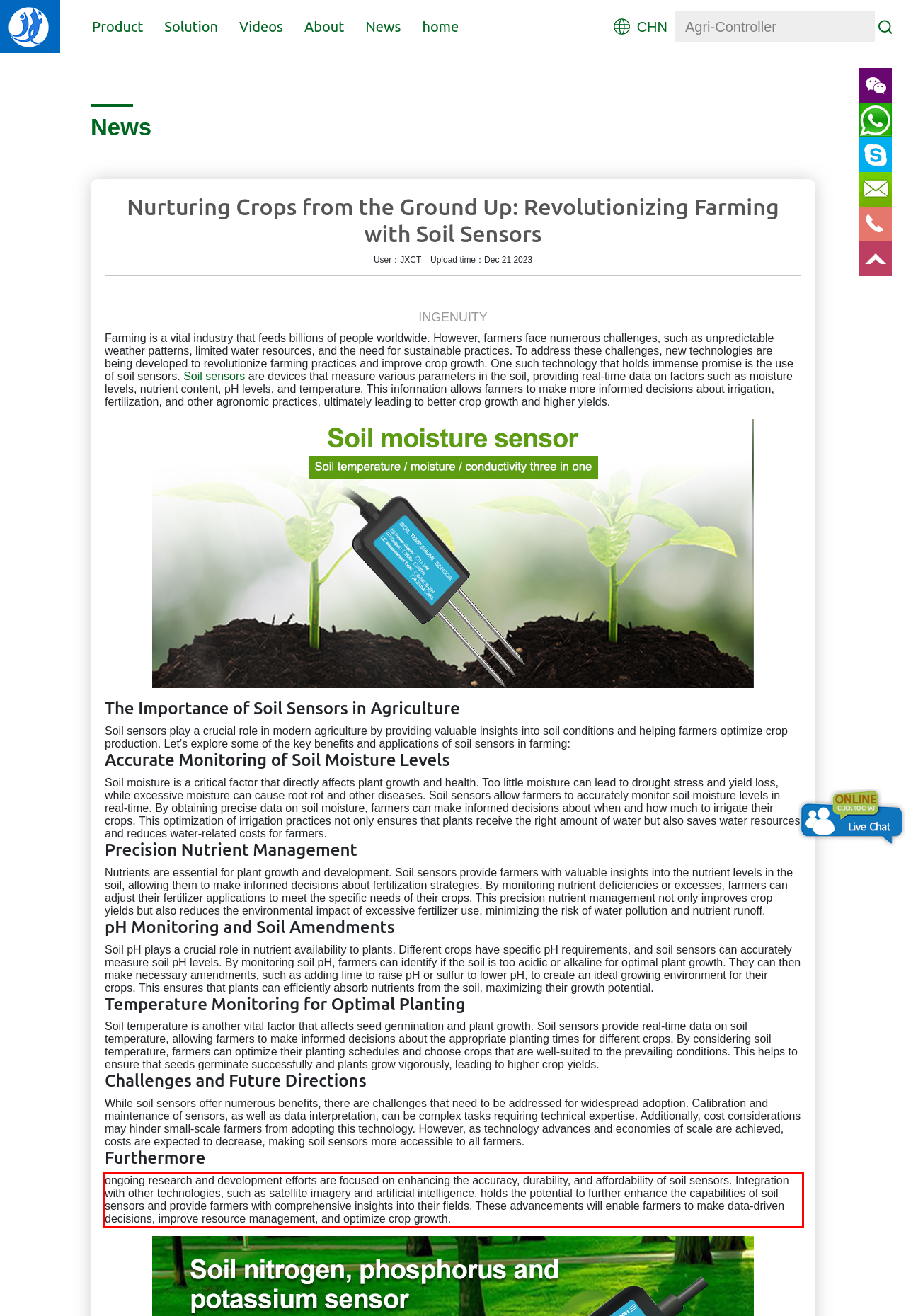Identify and transcribe the text content enclosed by the red bounding box in the given screenshot.

ongoing research and development efforts are focused on enhancing the accuracy, durability, and affordability of soil sensors. Integration with other technologies, such as satellite imagery and artificial intelligence, holds the potential to further enhance the capabilities of soil sensors and provide farmers with comprehensive insights into their fields. These advancements will enable farmers to make data-driven decisions, improve resource management, and optimize crop growth.